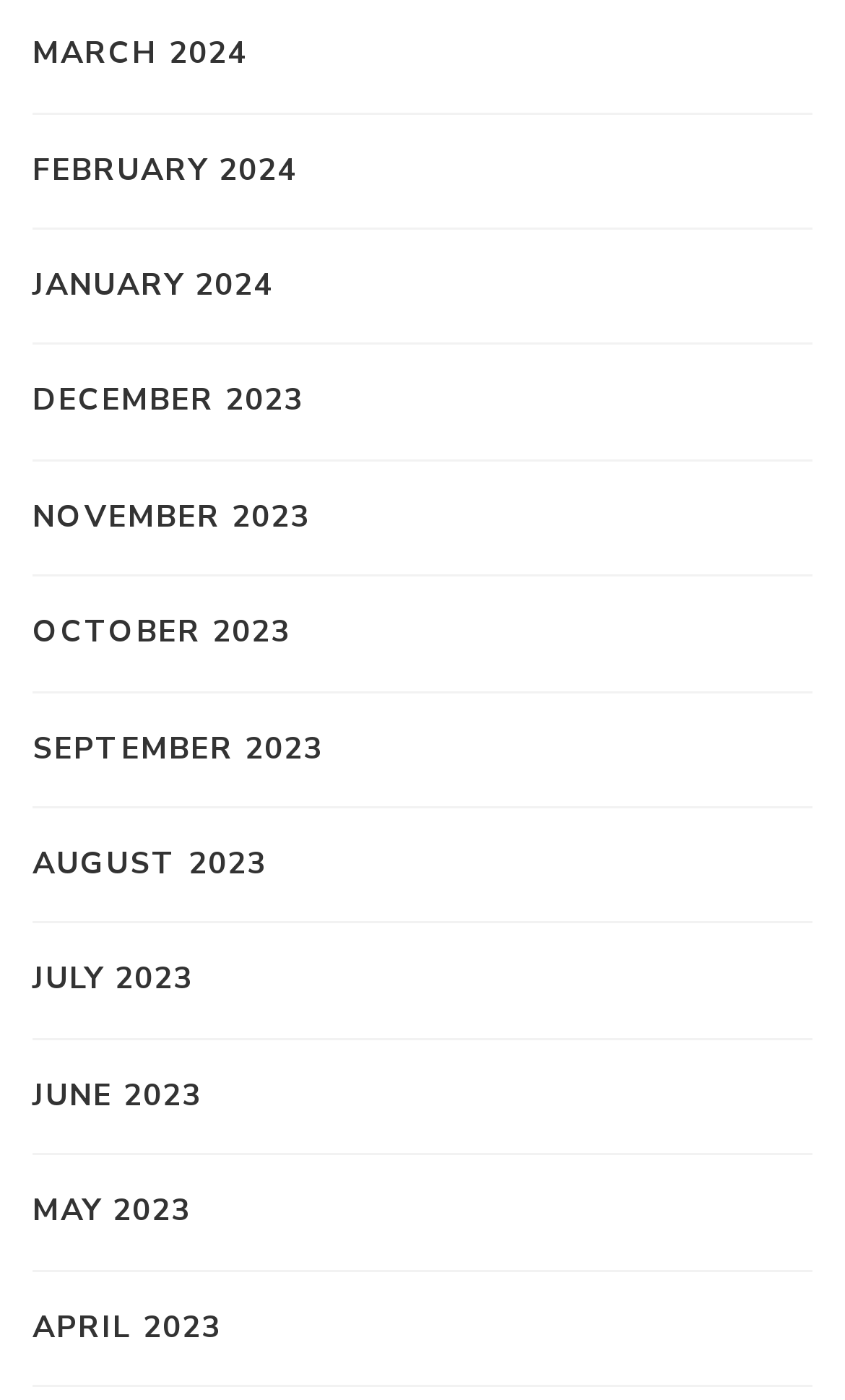Indicate the bounding box coordinates of the element that must be clicked to execute the instruction: "View March 2024". The coordinates should be given as four float numbers between 0 and 1, i.e., [left, top, right, bottom].

[0.038, 0.022, 0.292, 0.057]